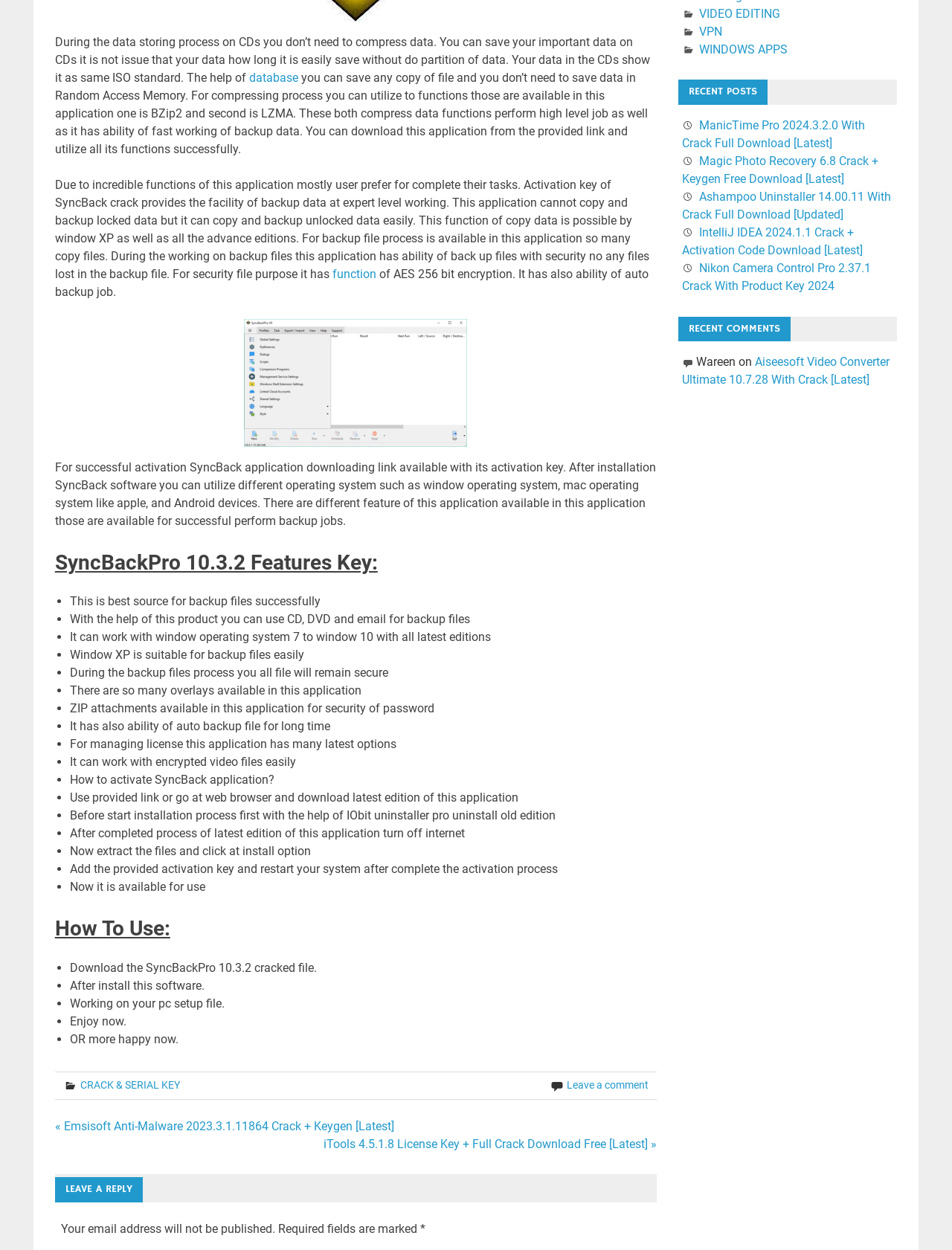Please provide the bounding box coordinate of the region that matches the element description: Leave a comment. Coordinates should be in the format (top-left x, top-left y, bottom-right x, bottom-right y) and all values should be between 0 and 1.

[0.595, 0.863, 0.681, 0.872]